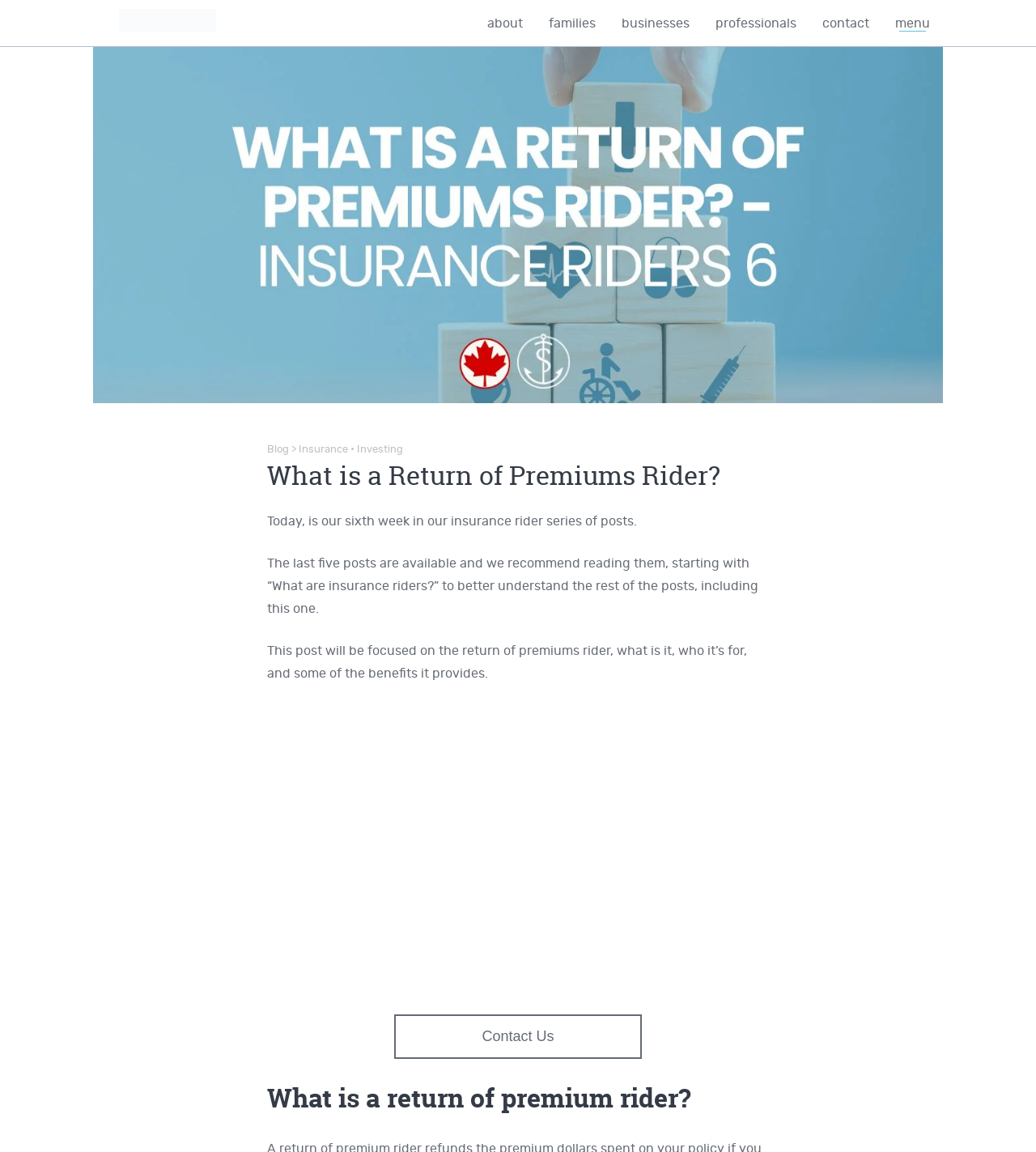What type of content is available in the 'Blog' section?
Using the image provided, answer with just one word or phrase.

Insurance and investing posts